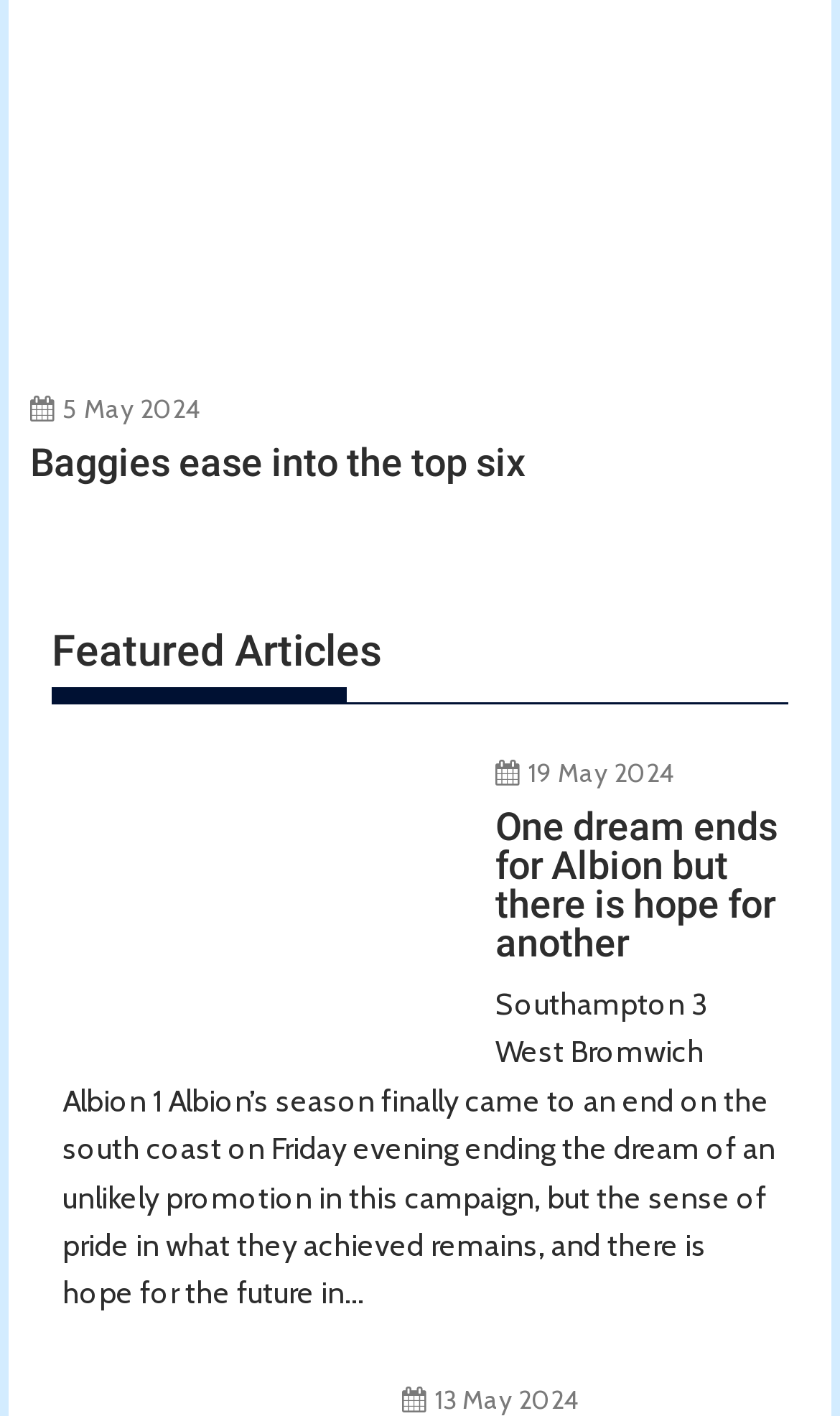Please respond to the question with a concise word or phrase:
What is the date of the article 'Baggies ease into the top six'?

5 May 2024